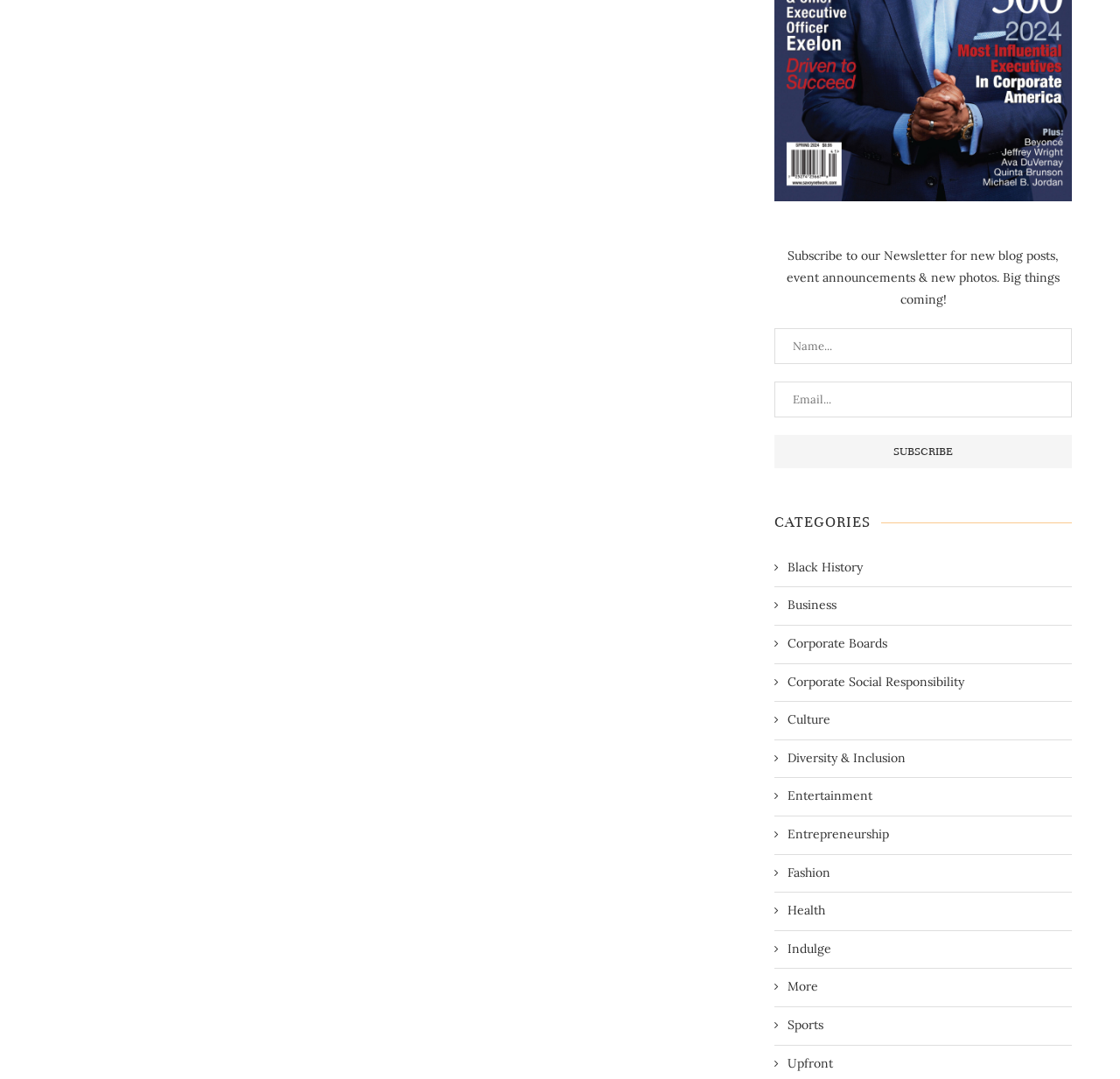Give a one-word or short phrase answer to the question: 
What is the purpose of the textboxes?

To input name and email